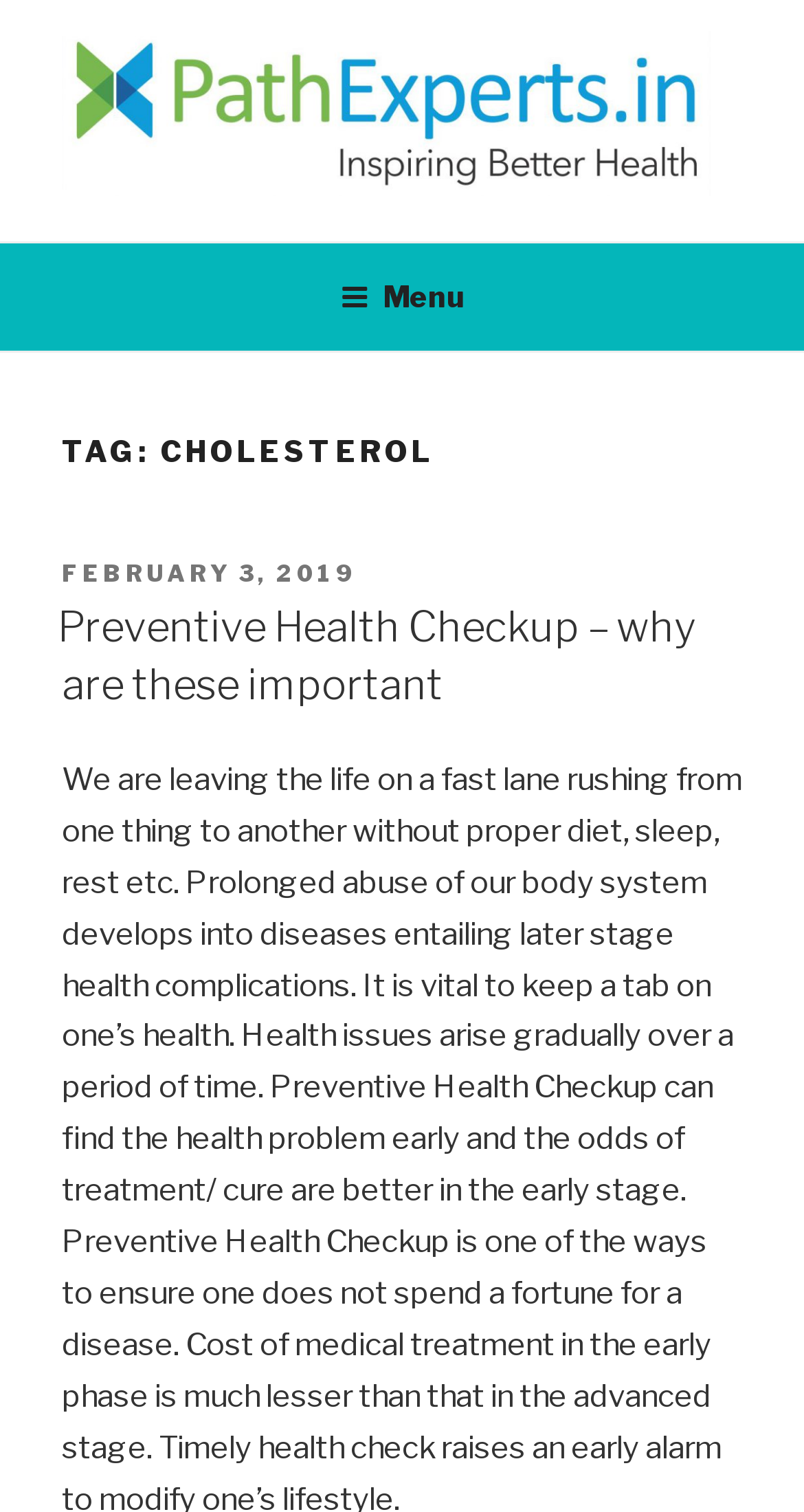Based on the provided description, "Menu", find the bounding box of the corresponding UI element in the screenshot.

[0.386, 0.163, 0.614, 0.23]